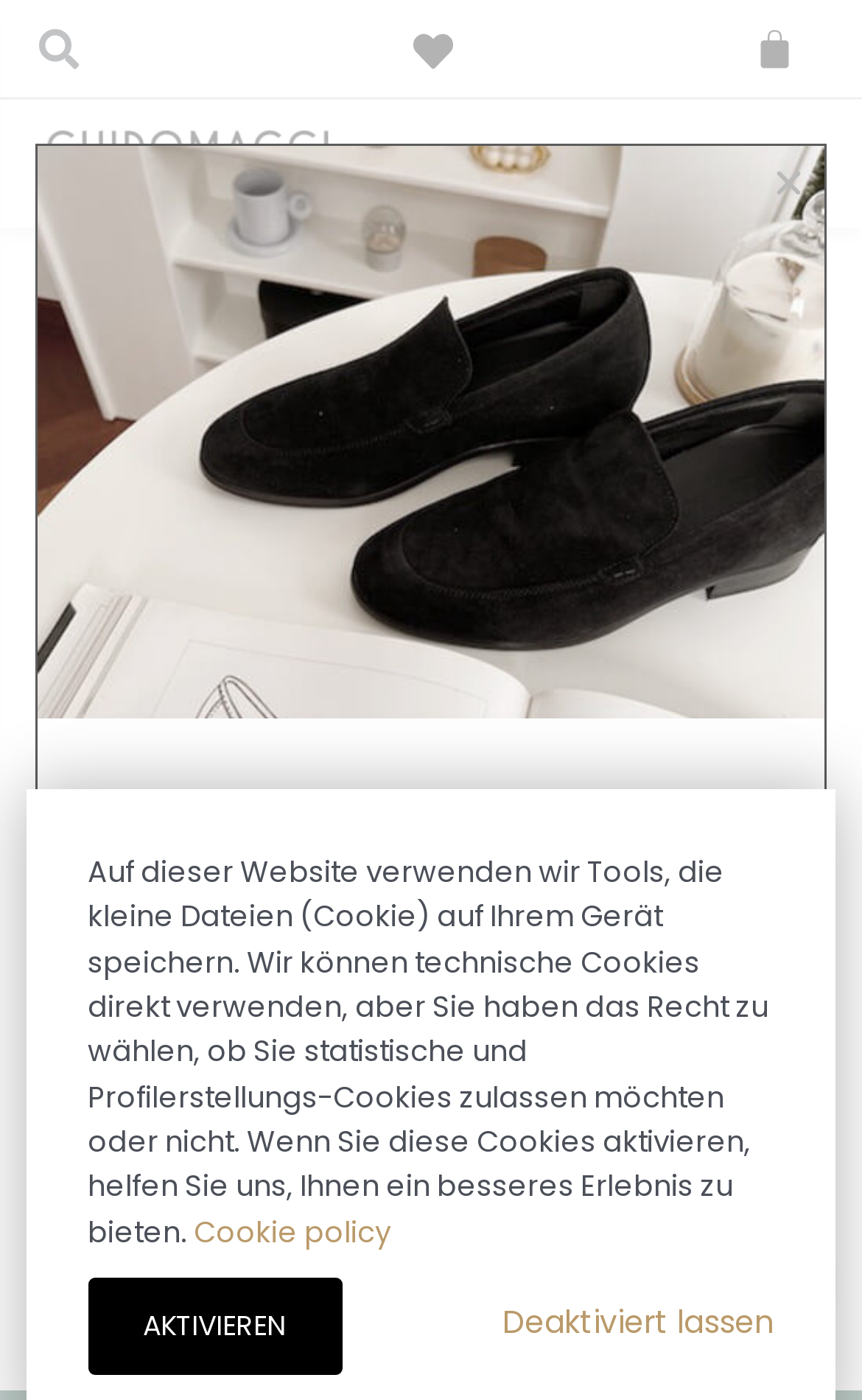Find the bounding box coordinates of the clickable region needed to perform the following instruction: "Search for something". The coordinates should be provided as four float numbers between 0 and 1, i.e., [left, top, right, bottom].

[0.026, 0.009, 0.11, 0.061]